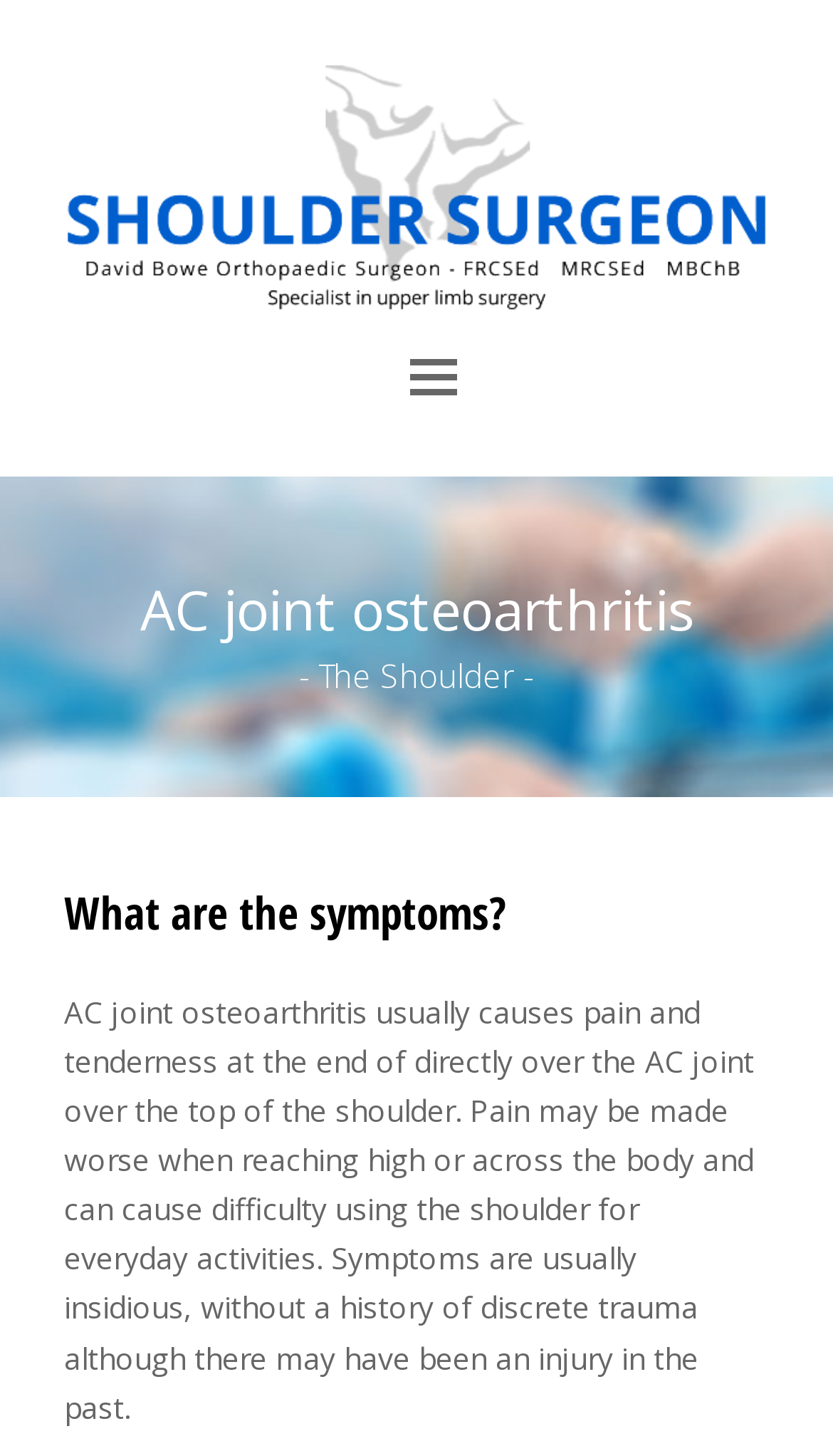Explain the contents of the webpage comprehensively.

The webpage is about AC joint osteoarthritis, with a prominent header "AC joint osteoarthritis" at the top center of the page. Below the header, there is a subheading "The Shoulder -" followed by a main heading "What are the symptoms?" at the top left of the page. 

Under the "What are the symptoms?" heading, there is a paragraph of text that describes the symptoms of AC joint osteoarthritis, including pain and tenderness at the end of the shoulder, worsened by reaching high or across the body, and difficulty using the shoulder for everyday activities. 

At the top right of the page, there is a button labeled "Toggle mobile menu". Above the button, there is a logo or image with the text "Shoulder Surgeon - Orthopaedic Surgeon, Yorkshire" which is also a clickable link.